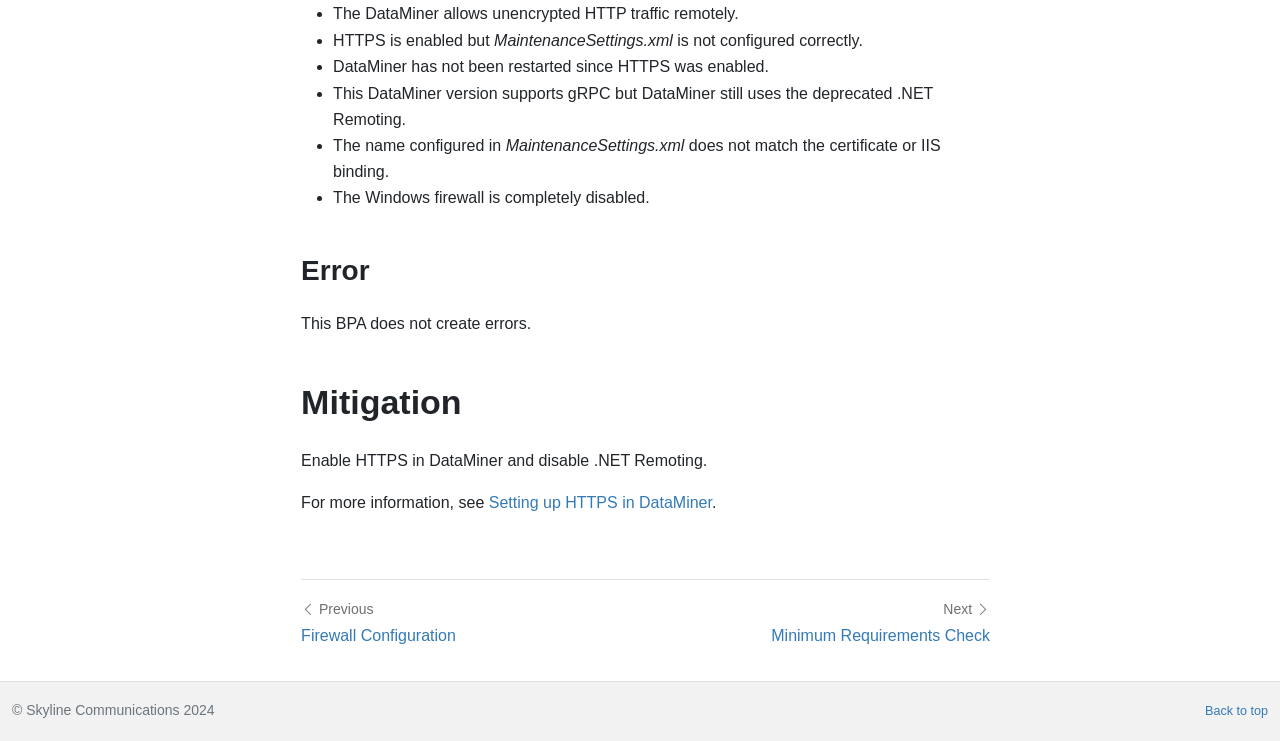What is the recommended action for HTTPS in DataMiner?
Using the details from the image, give an elaborate explanation to answer the question.

The recommended action can be found in the 'Mitigation Anchor' section, which suggests that to mitigate the security issue, one should 'Enable HTTPS in DataMiner and disable .NET Remoting'.